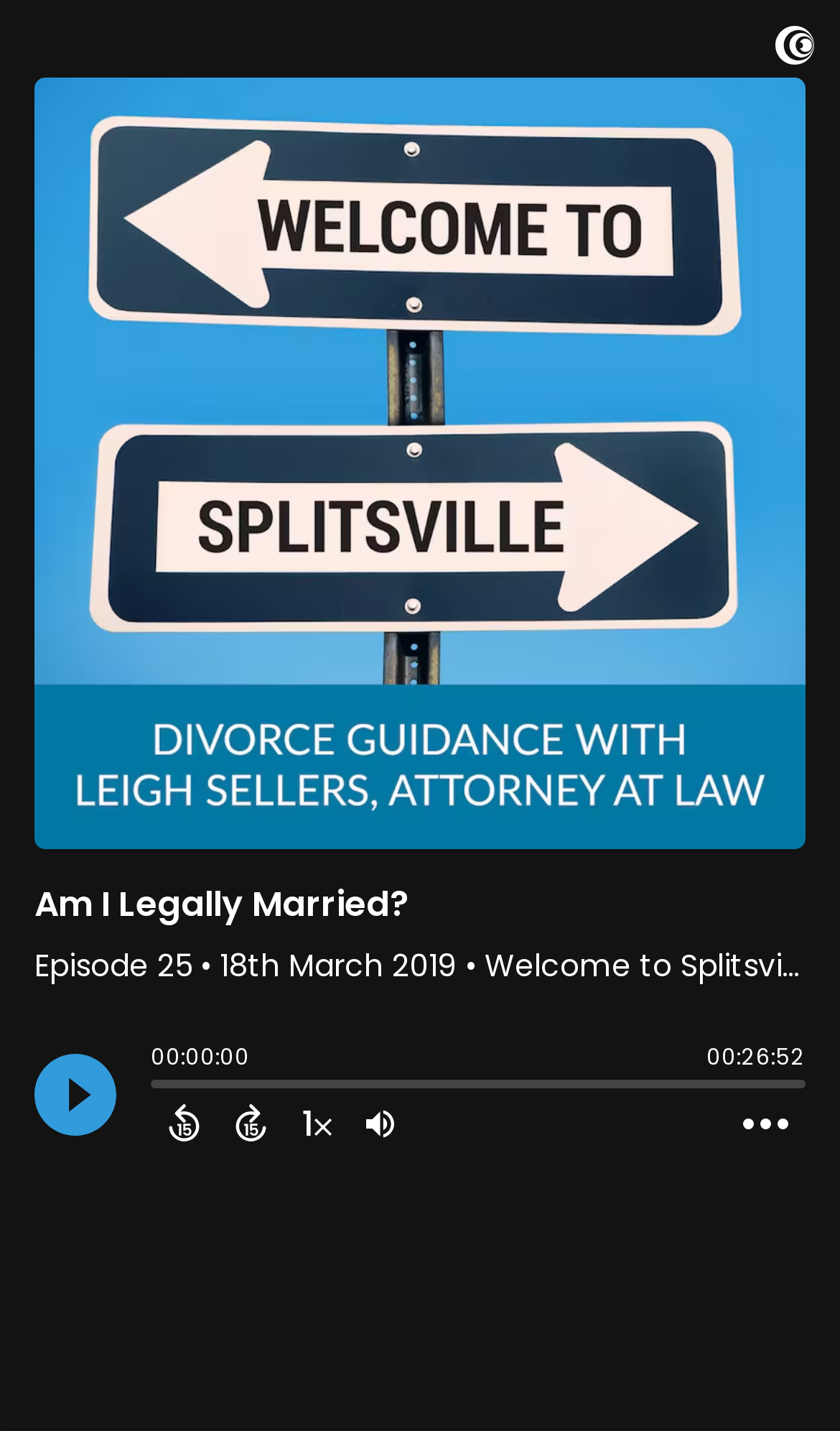What is the function of the button with the image of a triangle?
Please provide an in-depth and detailed response to the question.

The button with the image of a triangle is a play button, which can be used to start playing the podcast episode. This can be inferred from the image of a triangle, which is a common symbol for play, and the location of the button at the top of the webpage.